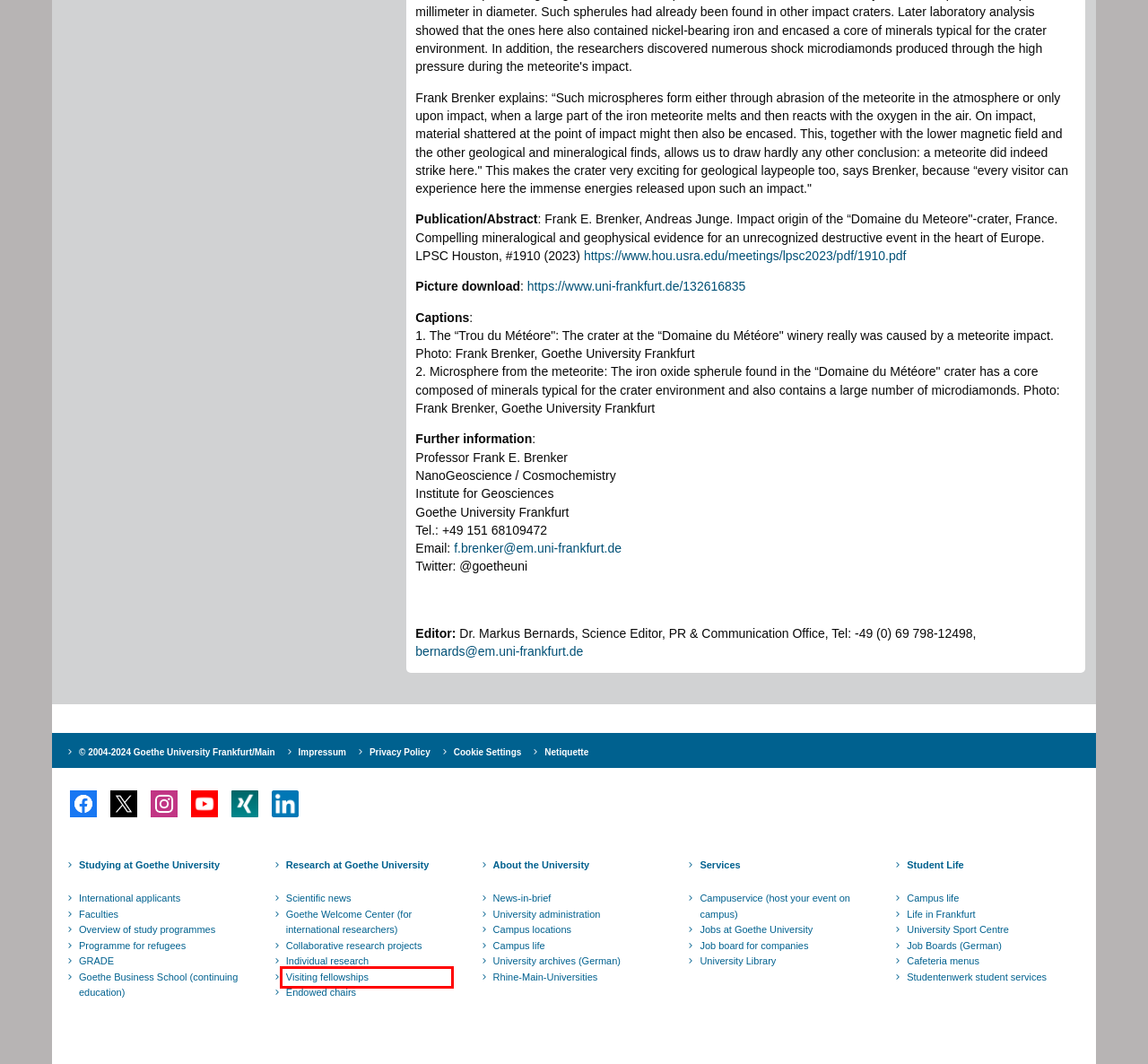You are given a screenshot of a webpage with a red bounding box around an element. Choose the most fitting webpage description for the page that appears after clicking the element within the red bounding box. Here are the candidates:
A. Goethe-Universität — Study
B. Goethe-Universität — Campus life
C. Home | Rhein-Main Universitäten
D. Goethe-Universität — Visiting Fellowship Endowments
E. Goethe-Universität — Support for Refugees
F. Das Stellenportal der Goethe-Uni Frankfurt - Jobangebote
G. Goethe-Universität — Funded and supported
professorships
H. Goethe-Universität — Studienangebot

D